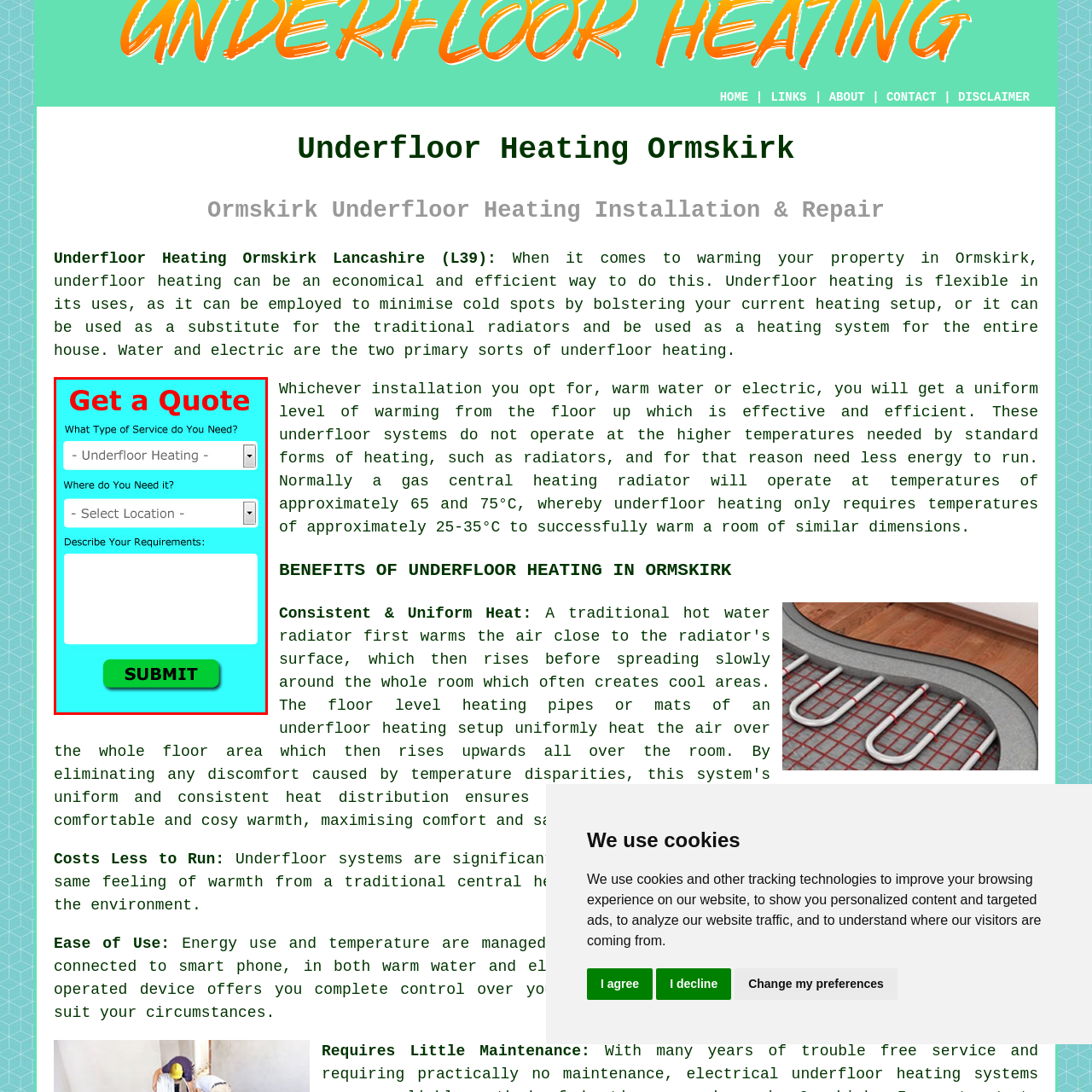Offer a detailed caption for the image that is surrounded by the red border.

The image showcases a bright, user-friendly form titled "Get a Quote," designed for individuals interested in underfloor heating services. The form prominently features three fields: the first dropdown menu allows users to specify the type of service they require, selecting "Underfloor Heating." The second dropdown prompts users to indicate their desired location, labeled as "- Select Location -." Below these options, there is a text area inviting users to describe their requirements for the service in greater detail. A large, vivid green "SUBMIT" button at the bottom encourages users to complete their inquiry. The overall design emphasizes ease of use, with a colorful background that draws attention and guides potential customers toward obtaining a quote for underfloor heating solutions.